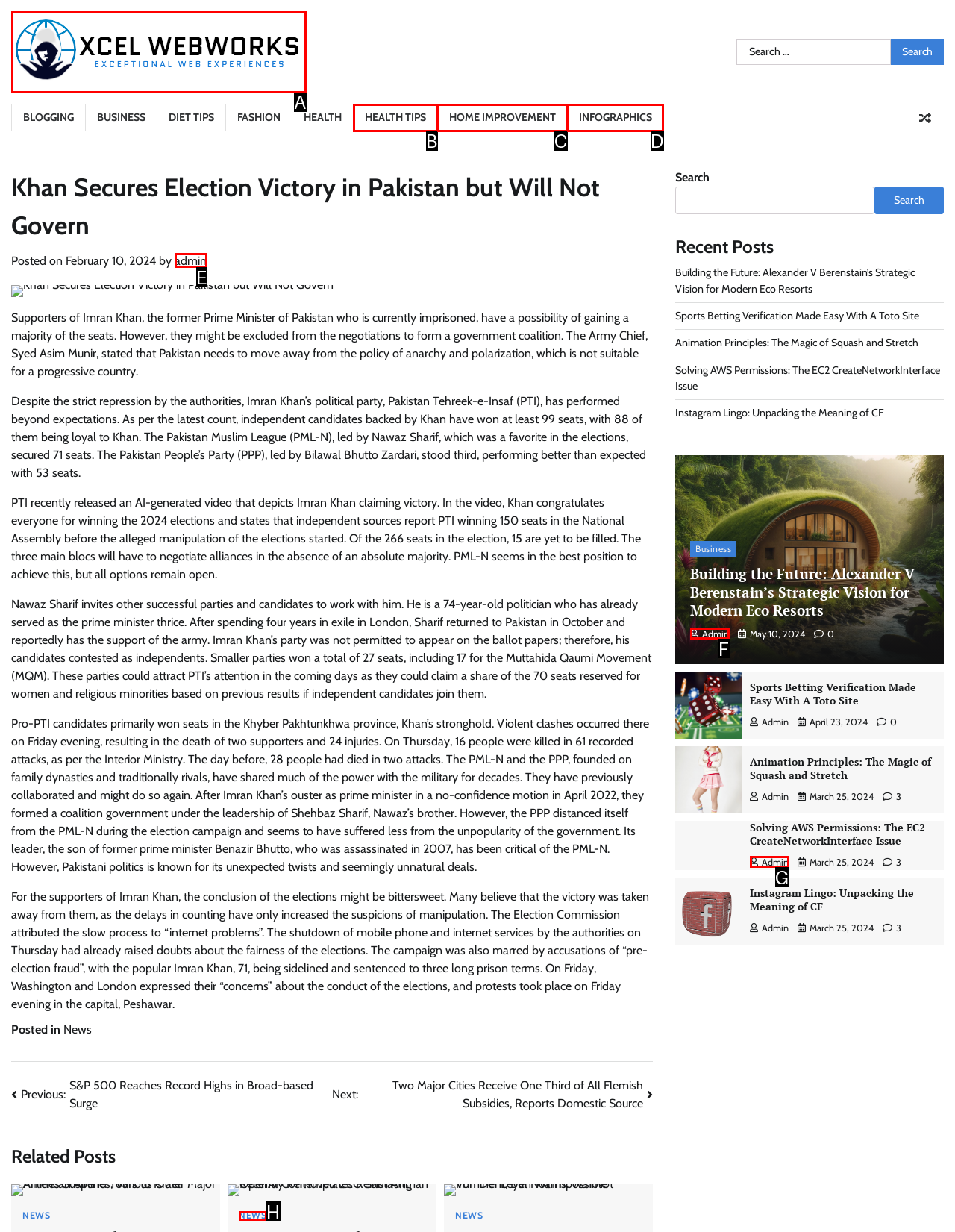Choose the option that best matches the description: admin
Indicate the letter of the matching option directly.

F